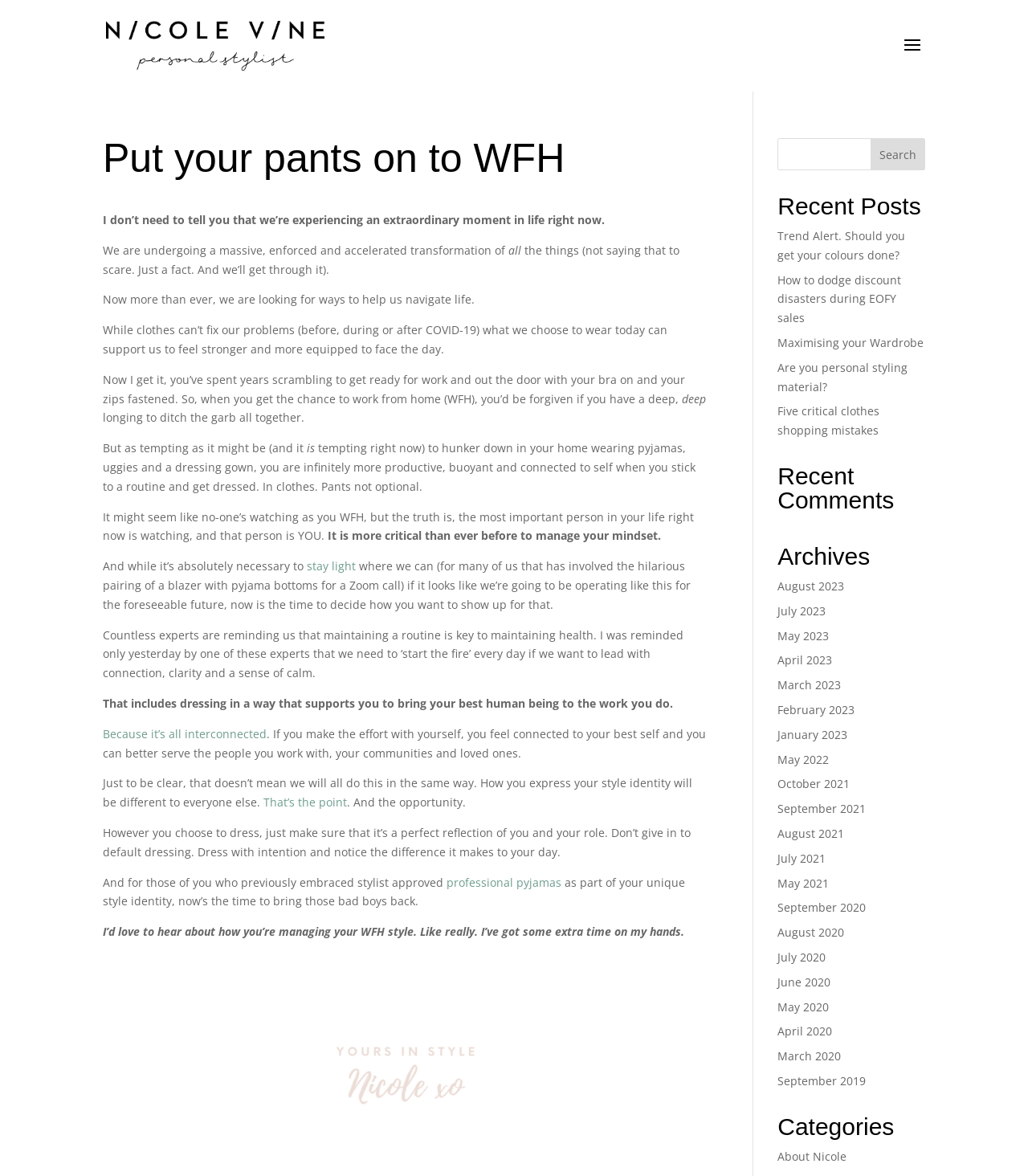Identify the bounding box coordinates of the section that should be clicked to achieve the task described: "Search for something".

[0.756, 0.117, 0.9, 0.145]